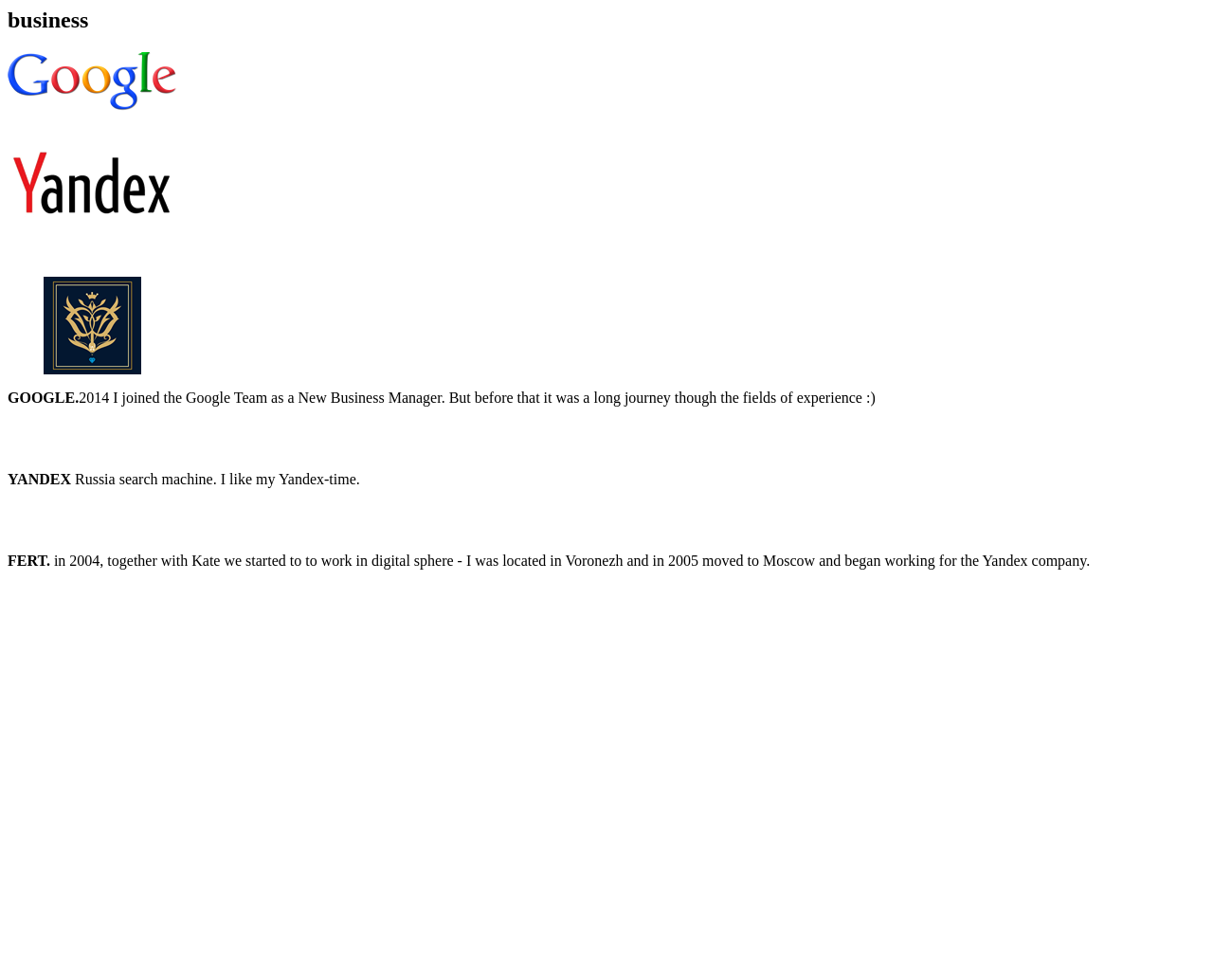What is the name of the Russian search machine mentioned?
Ensure your answer is thorough and detailed.

The Russian search machine mentioned is Yandex, which is indicated by the link 'Yandex' with an image of the Yandex logo, and the subsequent text 'YANDEX' and a description of the author's experience at Yandex.